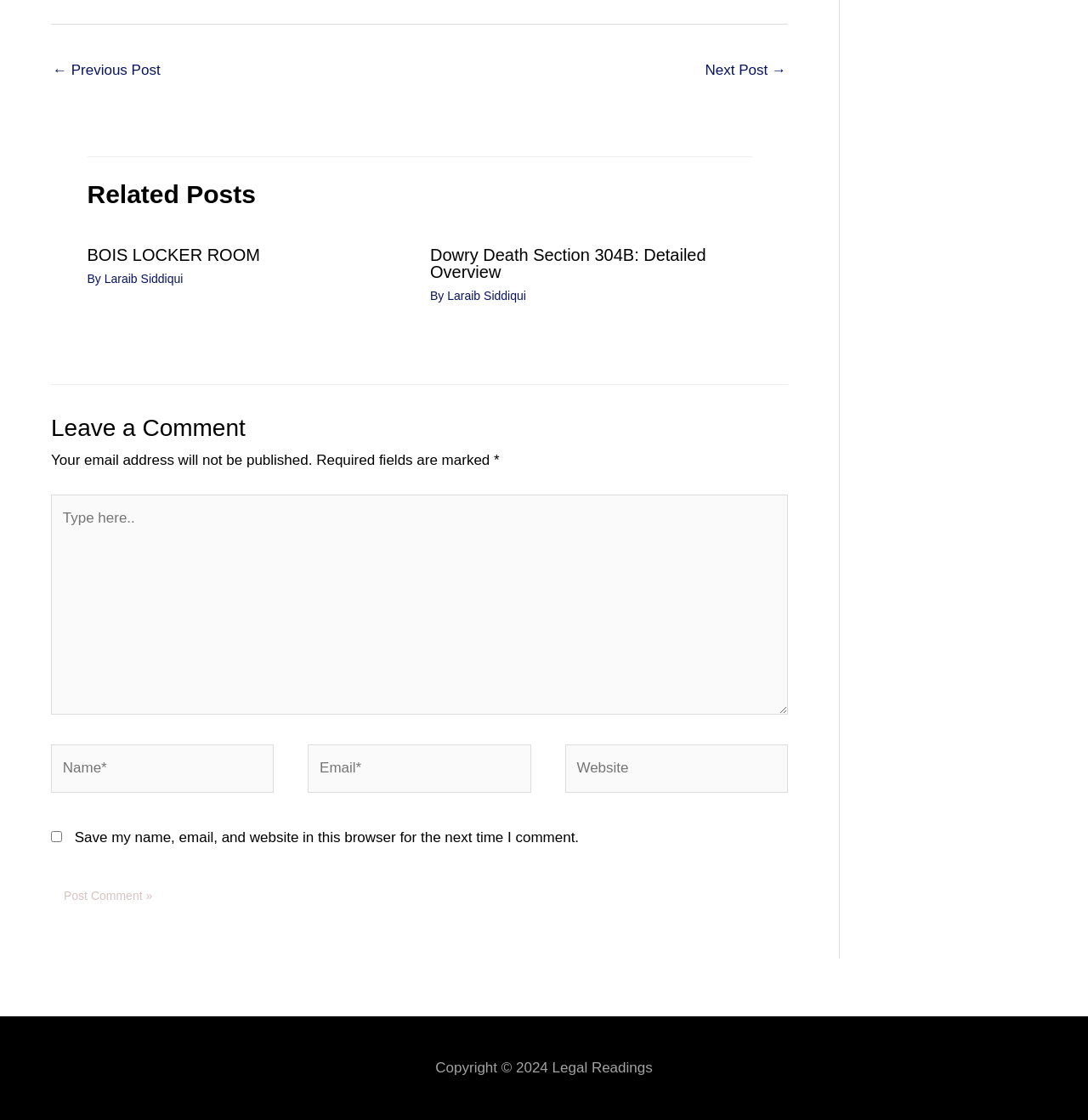Identify the bounding box for the described UI element: "name="submit" value="Post Comment »"".

[0.047, 0.782, 0.152, 0.817]